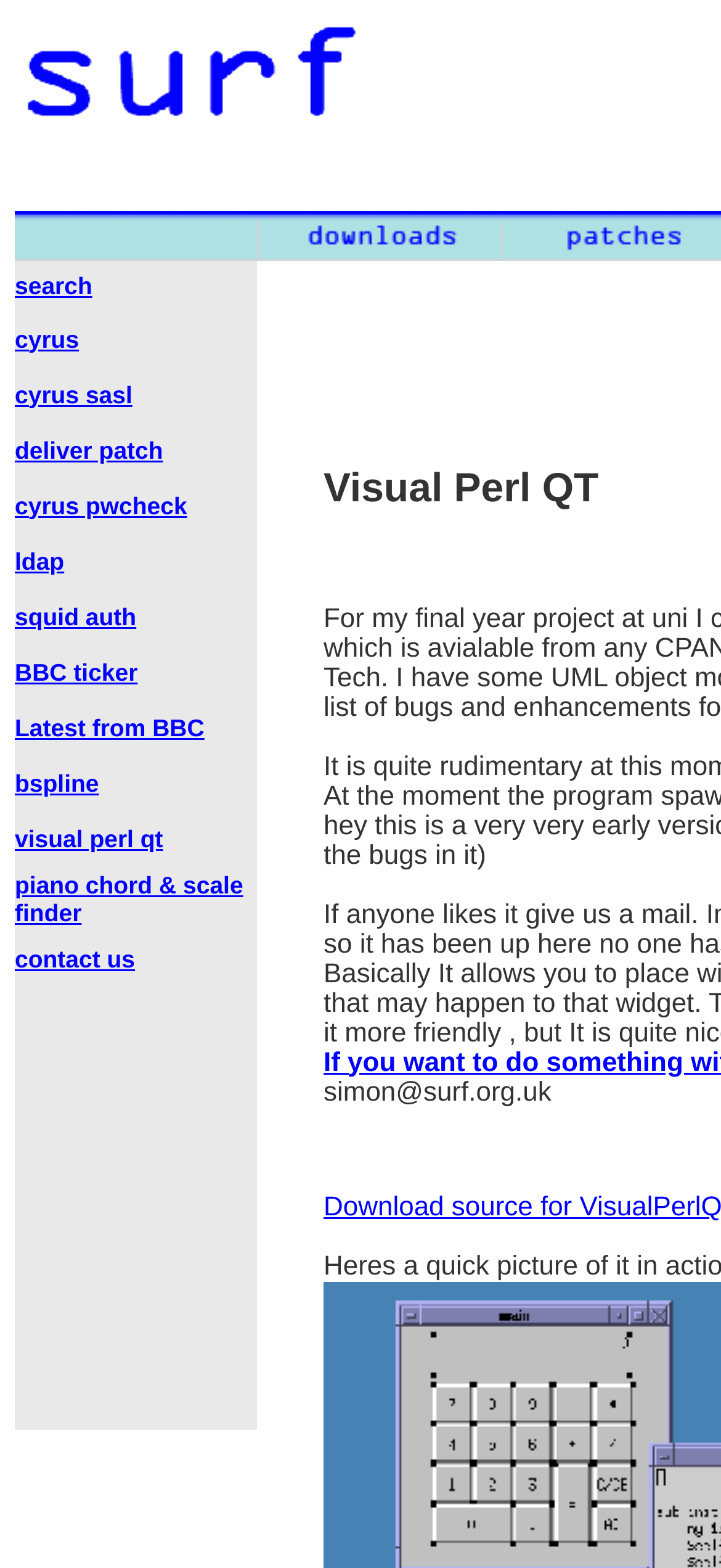Determine the bounding box coordinates of the clickable area required to perform the following instruction: "go to ldap page". The coordinates should be represented as four float numbers between 0 and 1: [left, top, right, bottom].

[0.021, 0.349, 0.089, 0.366]